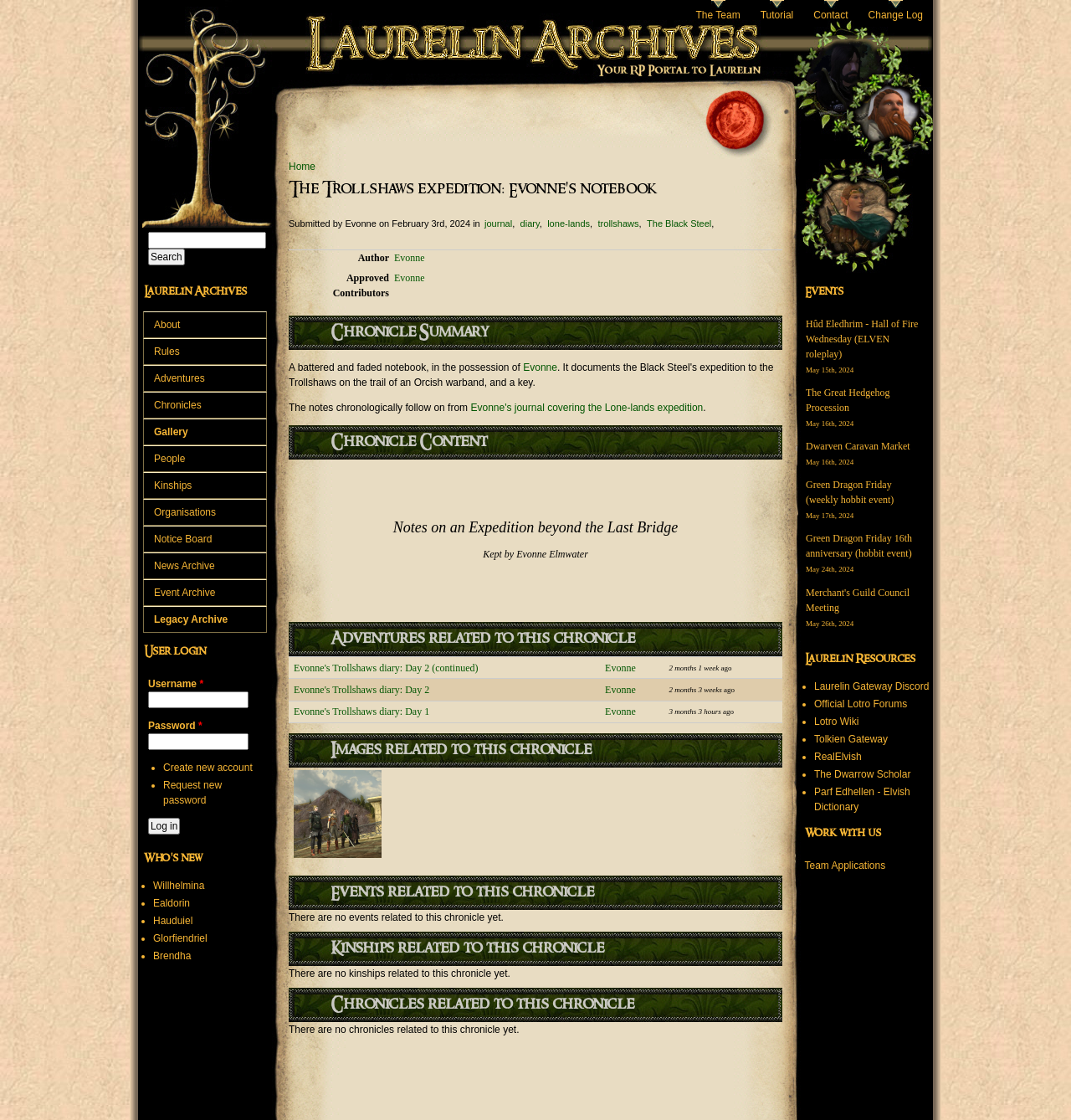Locate the bounding box coordinates of the element I should click to achieve the following instruction: "View Evonne's journal".

[0.452, 0.195, 0.478, 0.204]